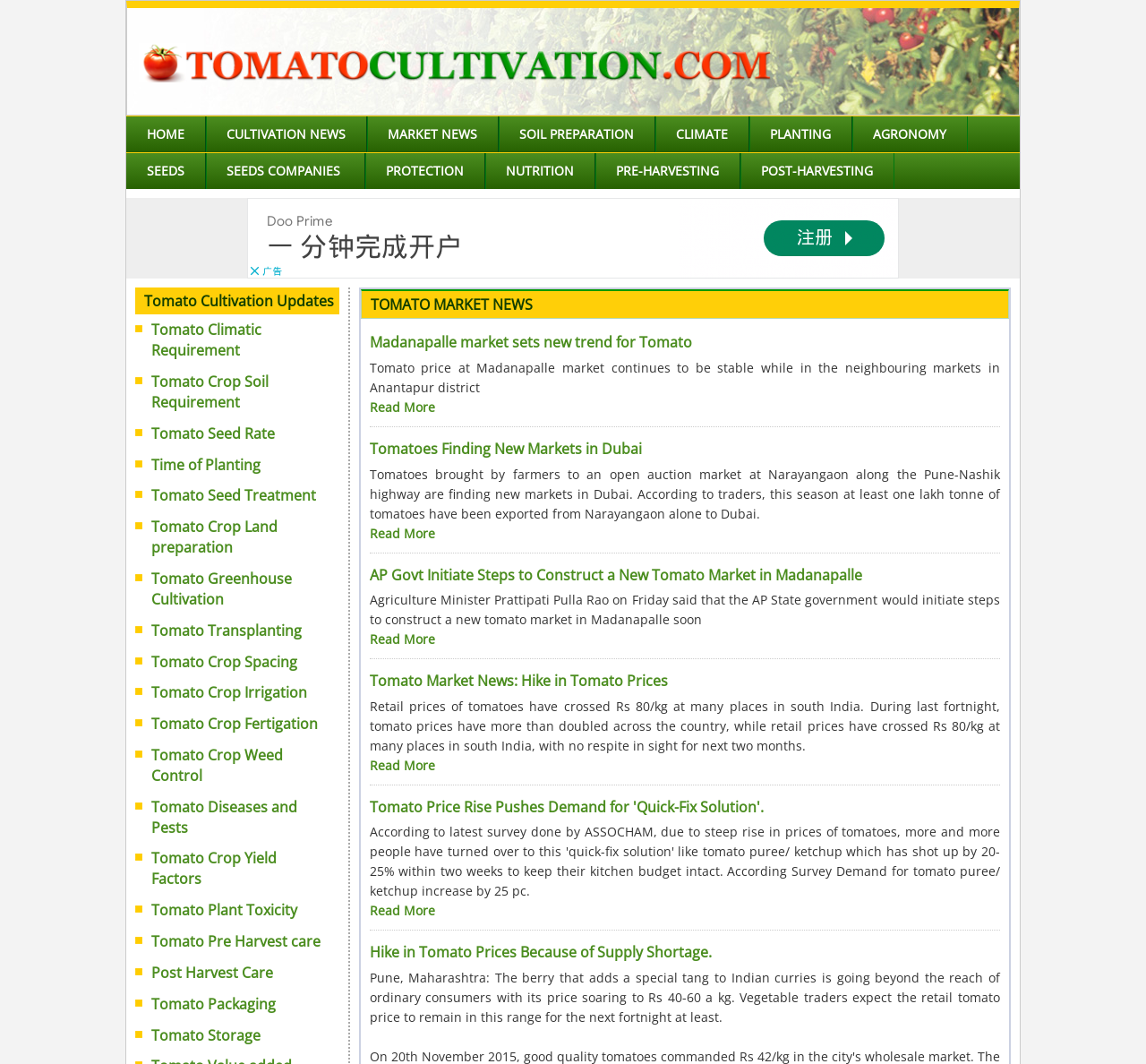What is the purpose of the 'Read More' links on the webpage?
Utilize the information in the image to give a detailed answer to the question.

The 'Read More' links are associated with news articles on the webpage, and clicking on them would likely provide more information on the respective news articles. Therefore, the purpose of these links is to provide more information on news articles.